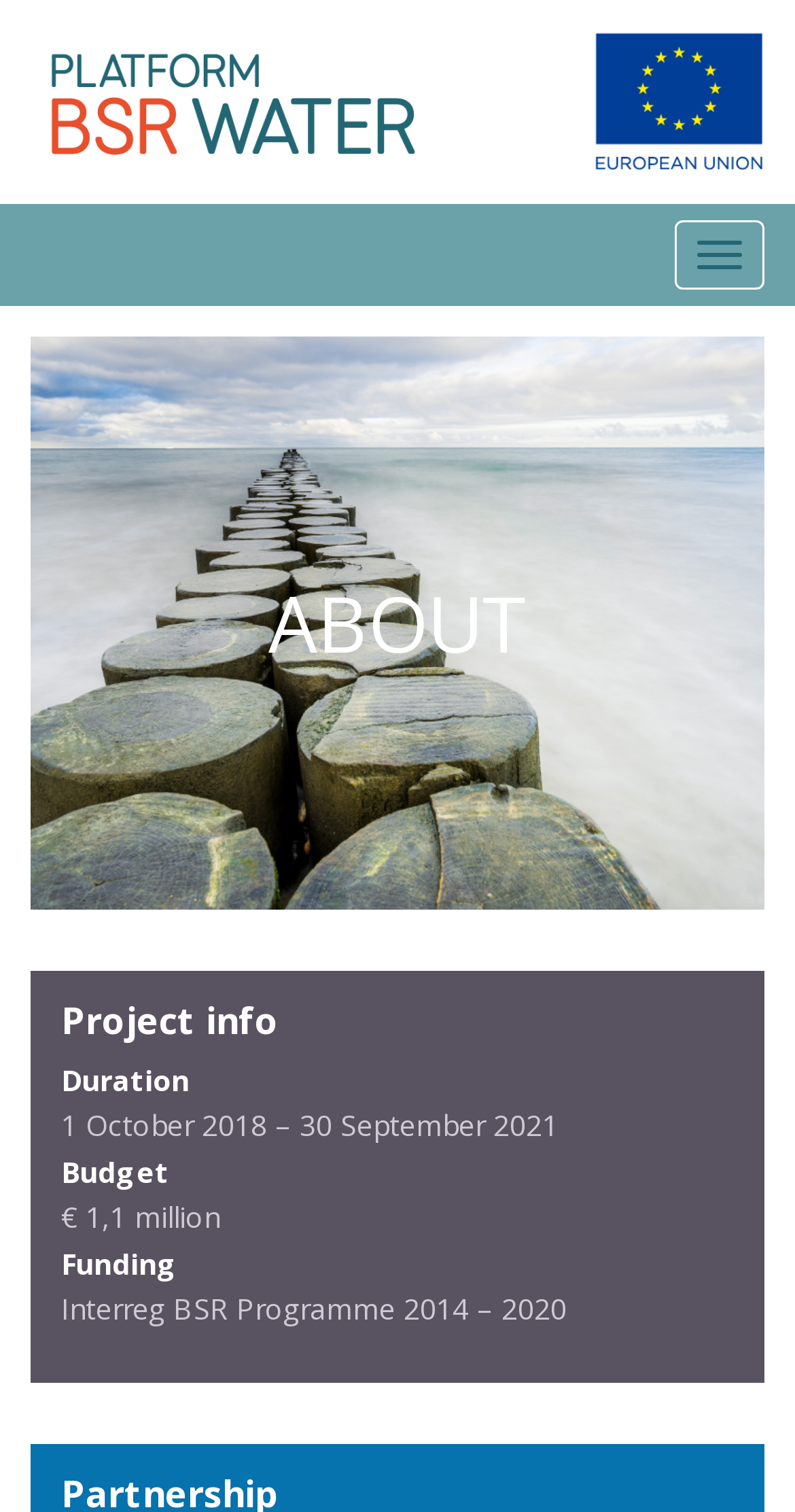Provide a brief response to the question using a single word or phrase: 
What is the budget of the project?

€ 1,1 million